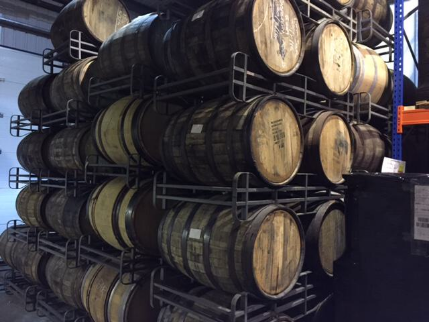Offer a detailed account of the various components present in the image.

The image showcases a neatly organized stack of wooden barrels, commonly used for aging beers, illustrating the artisanal brewing process. The barrels are arranged on metallic racks, indicating a commitment to space efficiency in the brewing facility. This setup reflects the time-consuming yet essential practice of barrel-aging, which enhances the complexity and flavor profile of the beers produced. The presence of multiple barrels hints at the variety of experimental brews being developed, emphasizing the innovative spirit of the team behind the brewing operations. In a small site like this, efficient organization and careful planning are crucial as brewers juggle various projects, including sourcing premium hops years in advance and meeting the demands of unique brewing partners. Such dedication to craftsmanship leads to the creation of inventive and high-quality beers.